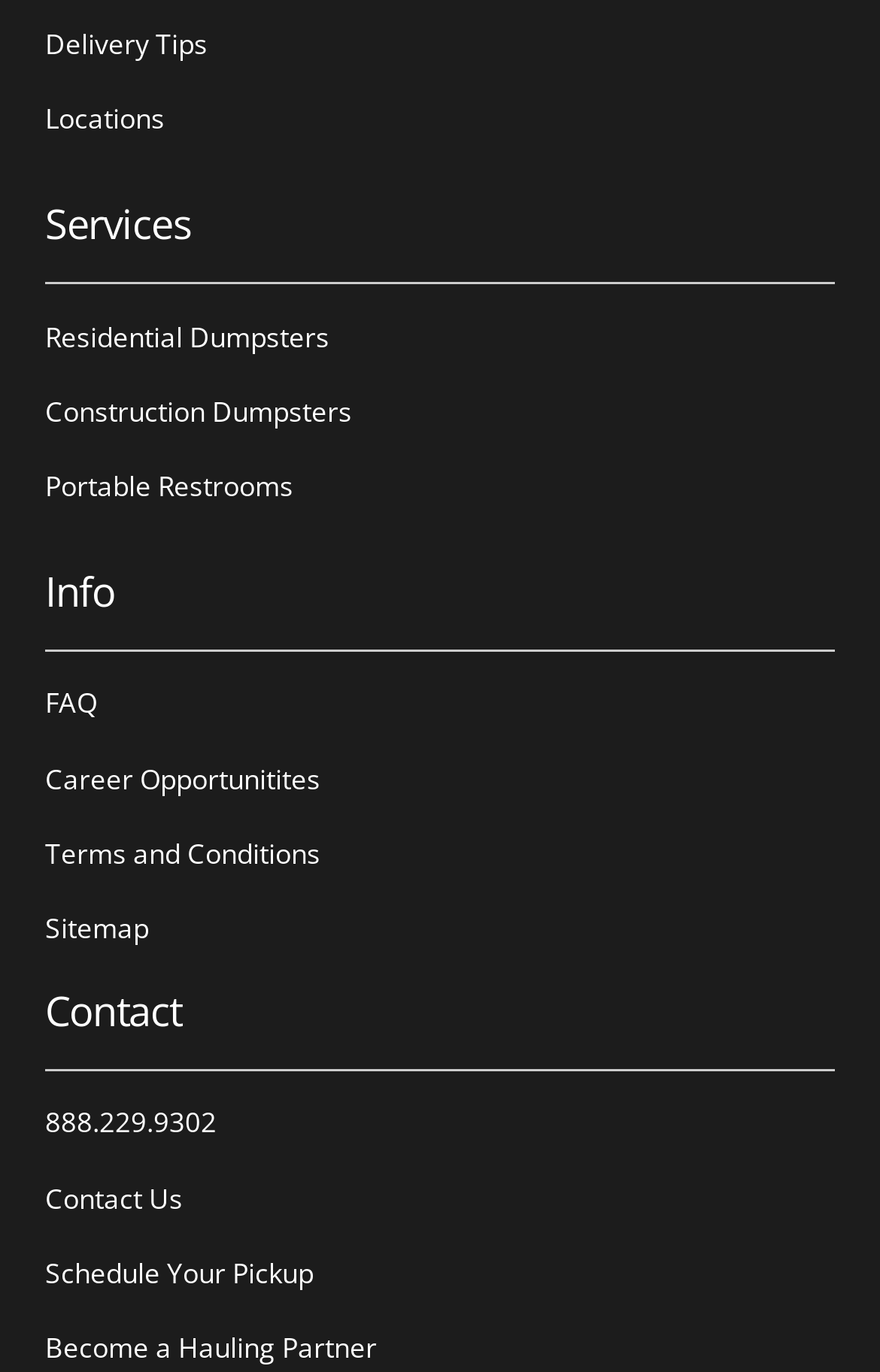Provide a short answer to the following question with just one word or phrase: How many main sections are there on the webpage?

3